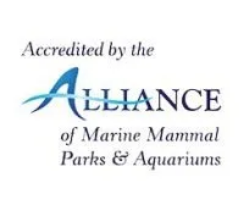Compose an extensive description of the image.

The image features the accreditation logo from the Alliance of Marine Mammal Parks & Aquariums. The text prominently displays "Accredited by the Alliance," with the word "Alliance" styled in a bold blue font, emphasizing its significance. Below, the text continues, stating "of Marine Mammal Parks & Aquariums," which highlights the organization’s focus on promoting high standards of care and education regarding marine mammals. This accreditation signifies that the Gulfarium Marine Adventure Park adheres to rigorous guidelines for animal welfare and program excellence, reassuring visitors of the park's commitment to quality and responsible practices in marine education and conservation.